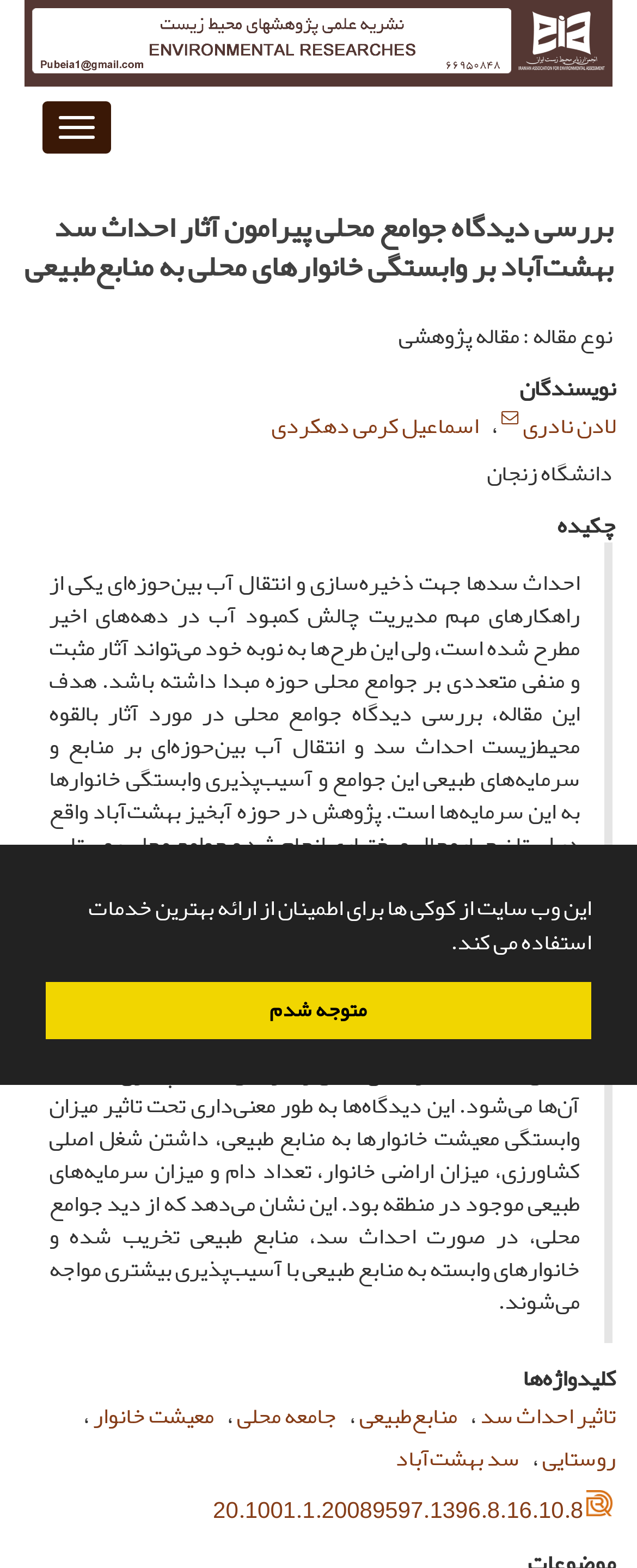Please identify the bounding box coordinates of the element I need to click to follow this instruction: "View the article by Ladan Nadri".

[0.821, 0.257, 0.967, 0.285]